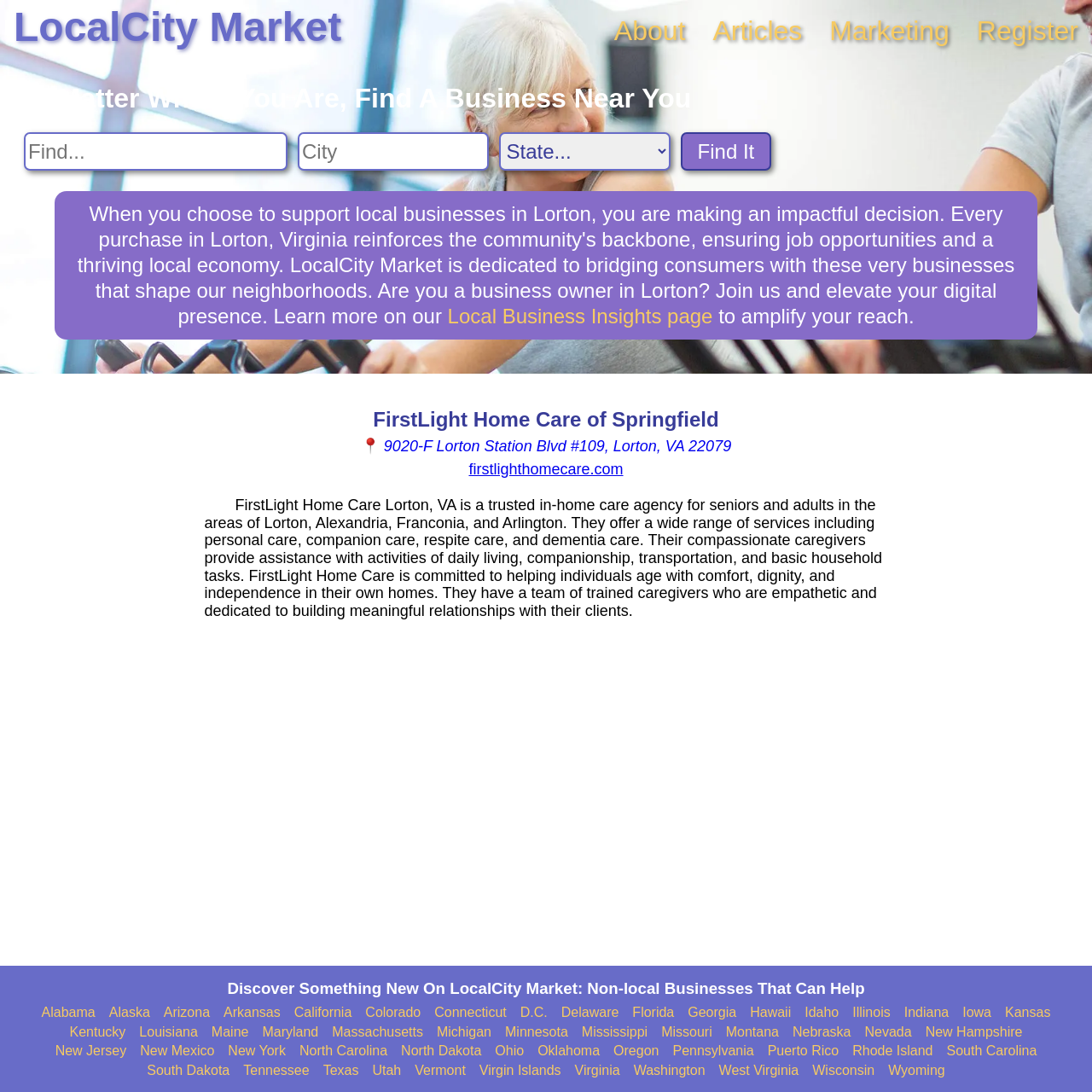Indicate the bounding box coordinates of the element that needs to be clicked to satisfy the following instruction: "Search for a business". The coordinates should be four float numbers between 0 and 1, i.e., [left, top, right, bottom].

[0.022, 0.121, 0.263, 0.156]